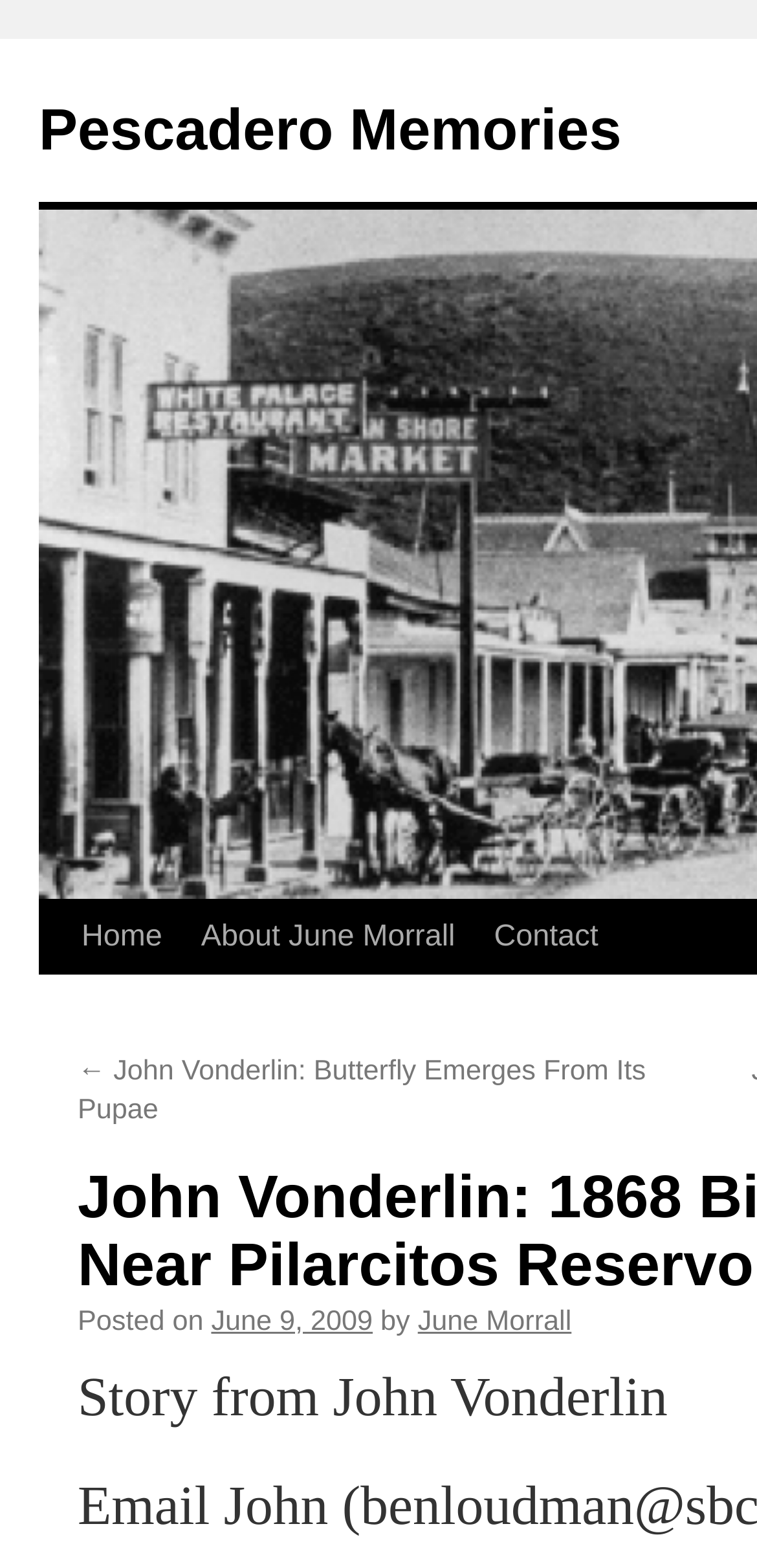Locate the coordinates of the bounding box for the clickable region that fulfills this instruction: "Go to the 'Products' page".

None